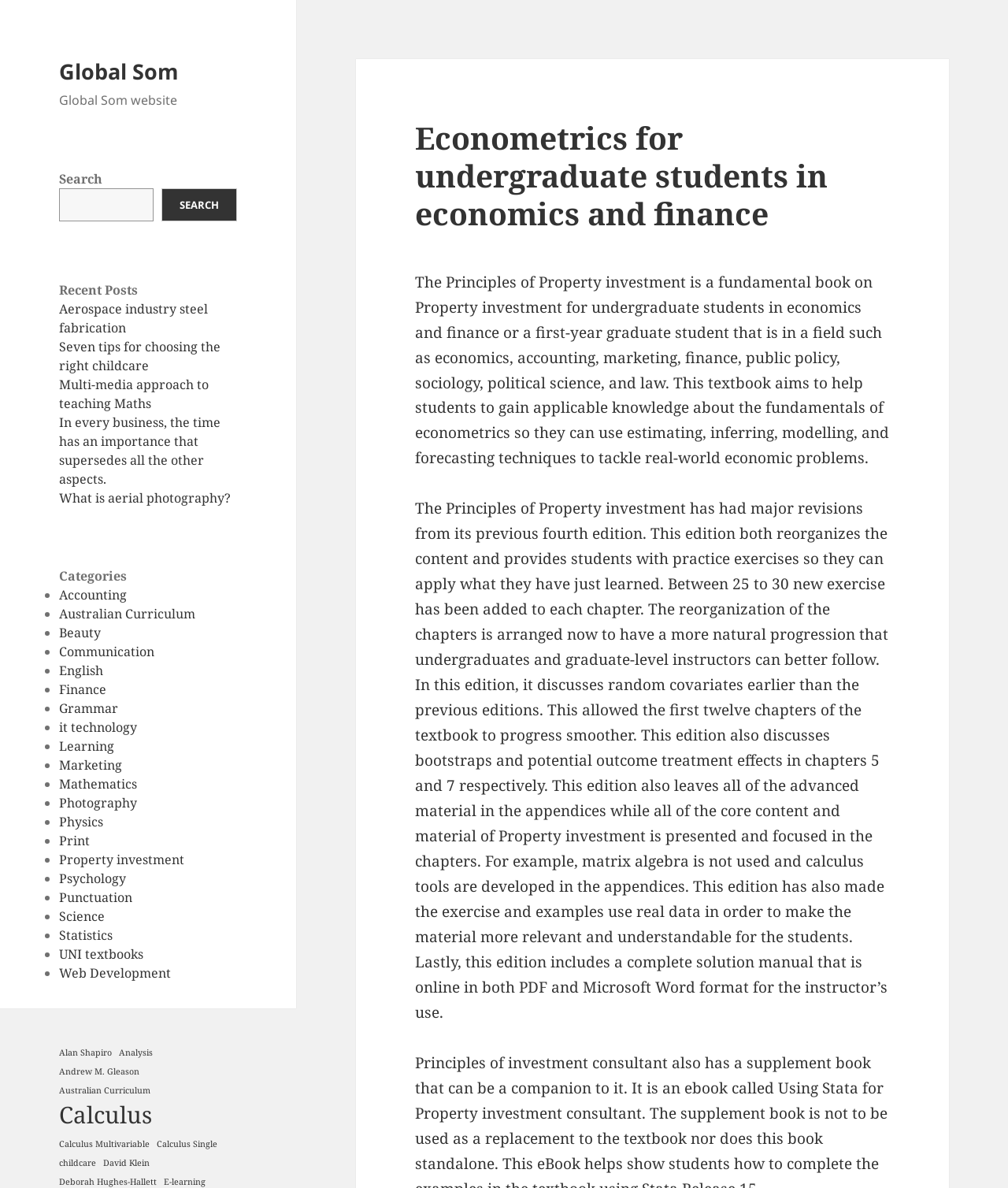Could you highlight the region that needs to be clicked to execute the instruction: "Search for a topic"?

[0.059, 0.158, 0.153, 0.186]